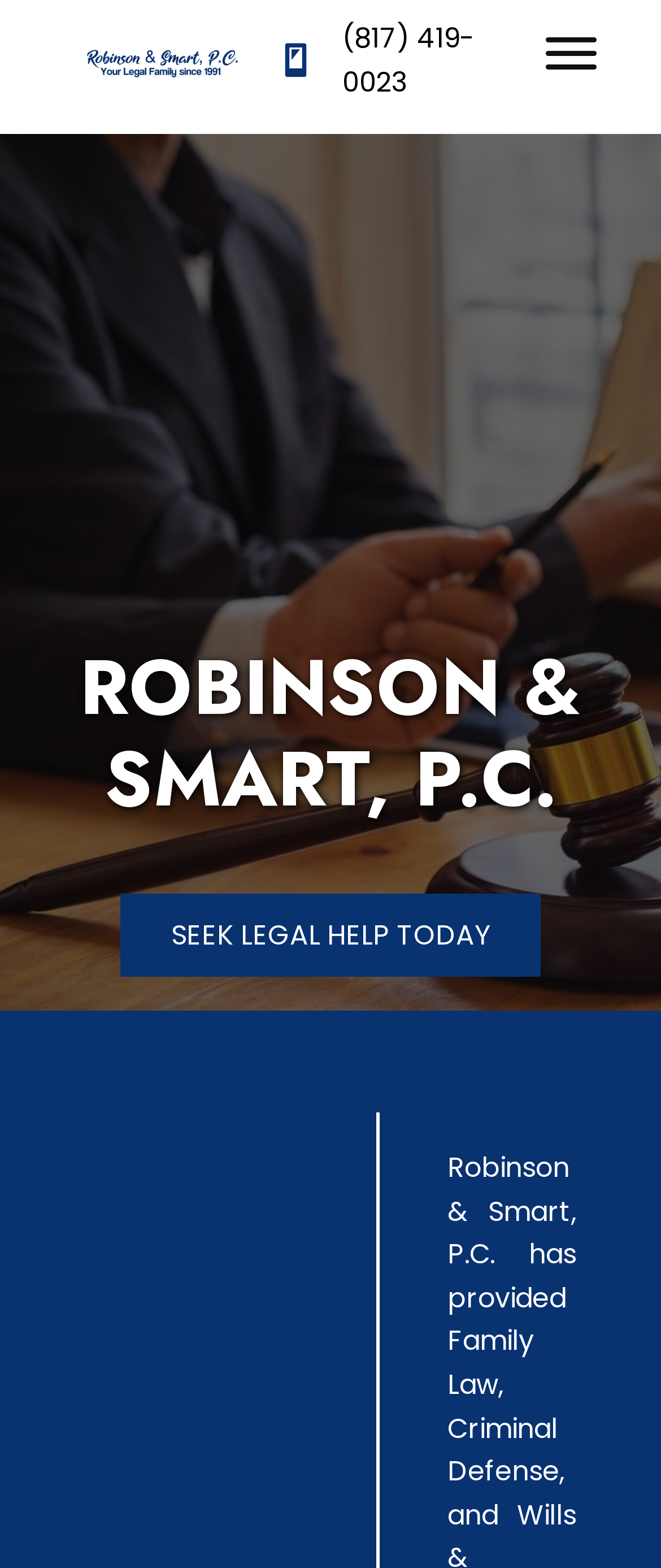Determine the bounding box of the UI component based on this description: "Seek Legal Help Today". The bounding box coordinates should be four float values between 0 and 1, i.e., [left, top, right, bottom].

[0.182, 0.57, 0.818, 0.623]